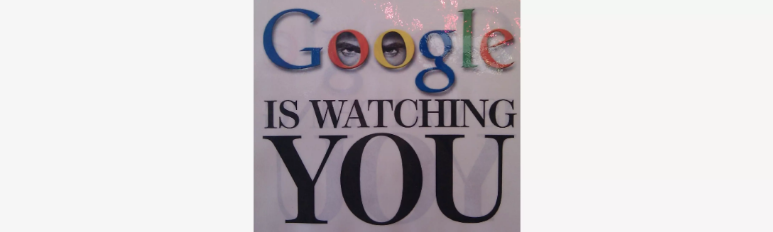Give a detailed account of the visual elements in the image.

The image features a stark warning about privacy, prominently displaying the word "Google" in its signature multi-colored logo style, which evokes familiarity and brand recognition. Below the logo, the phrase "IS WATCHING" is presented in bold, striking typography, setting a dramatic tone. Most prominently, the word "YOU" is emphasized in a large, black font, creating a sense of urgency and personal connection. The combination of colors and bold text serves to capture attention and provoke thought regarding online privacy and surveillance, especially in the context of the digital age where data collection has become a widespread concern. This imagery powerfully encapsulates the ongoing dialogue about privacy and technology, questioning the implications of using services provided by major tech companies like Google.